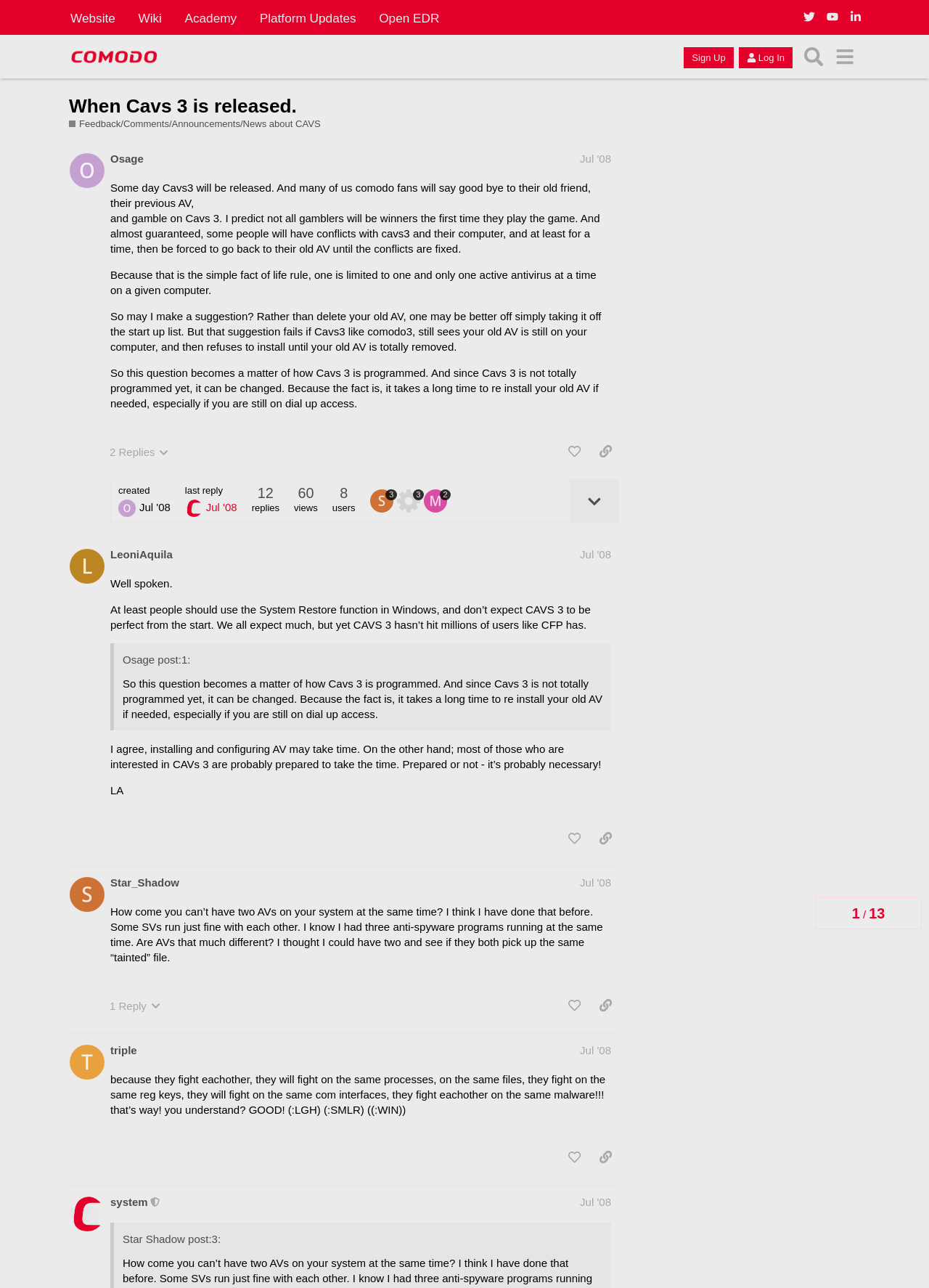What is the topic of the forum?
Using the image as a reference, answer the question with a short word or phrase.

Comodo Anti Virus